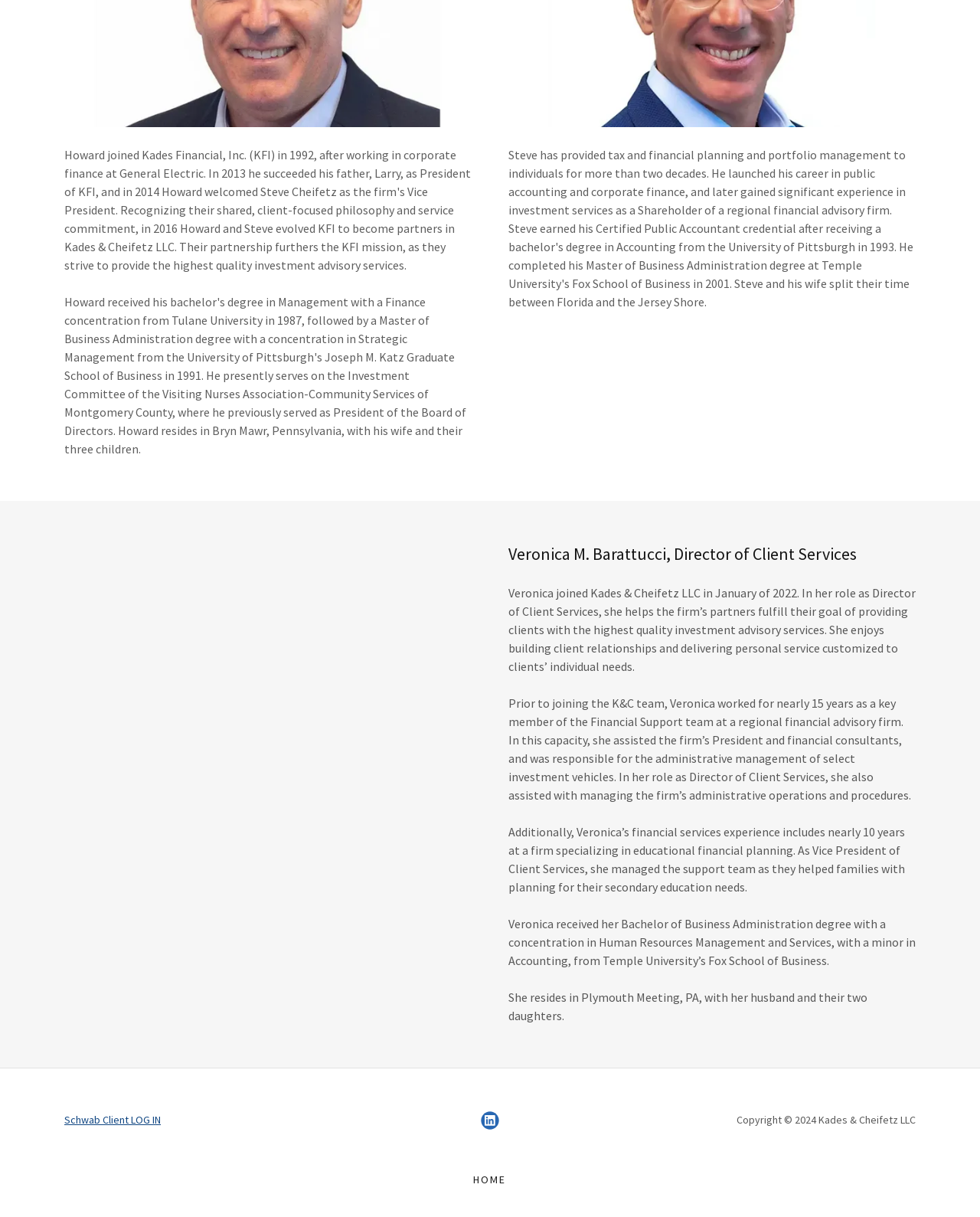What is Steve's profession?
Refer to the screenshot and answer in one word or phrase.

Tax and financial planning